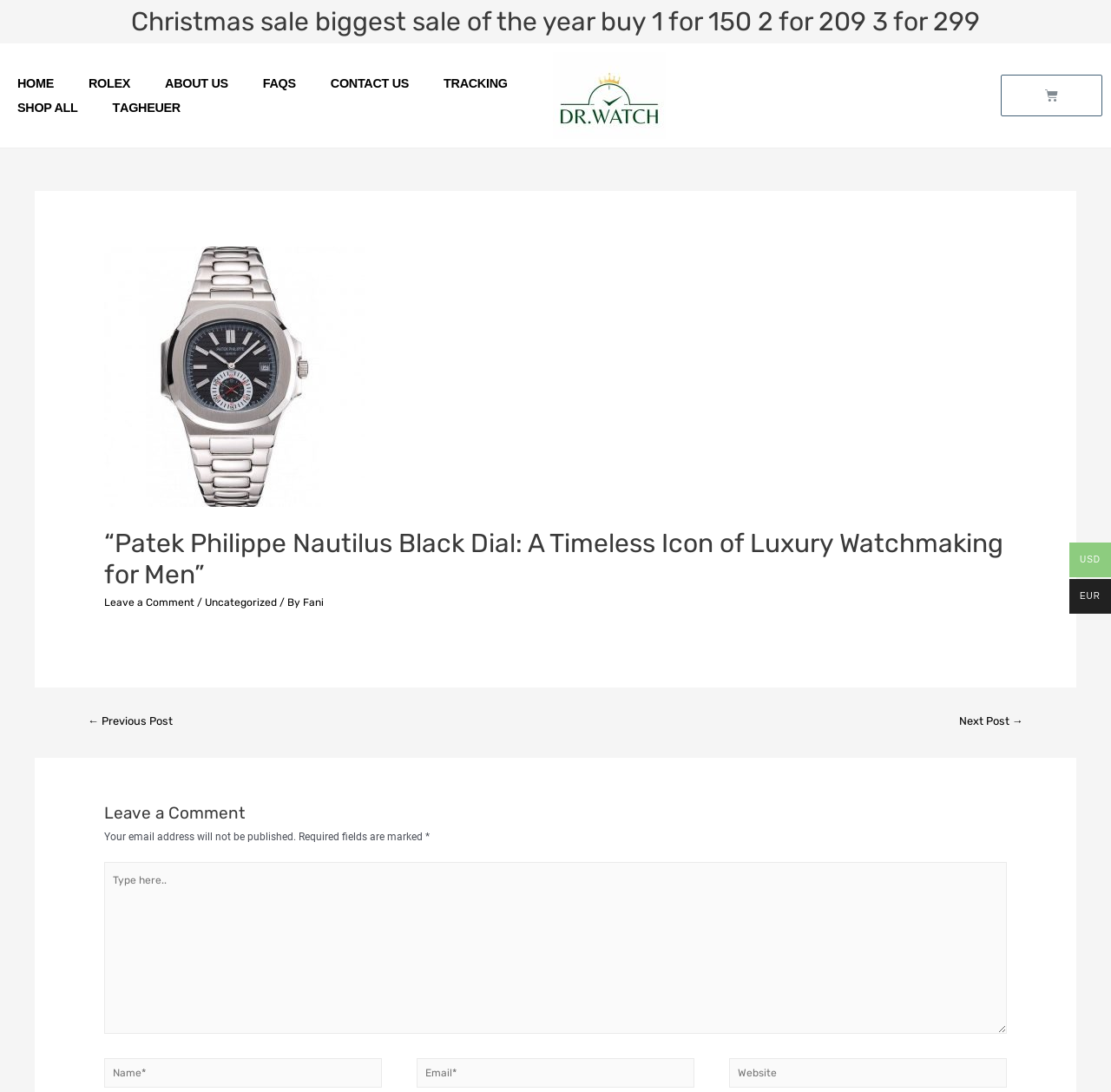Determine the bounding box coordinates of the clickable element to complete this instruction: "Click on the TAG HEUER link". Provide the coordinates in the format of four float numbers between 0 and 1, [left, top, right, bottom].

[0.086, 0.087, 0.178, 0.11]